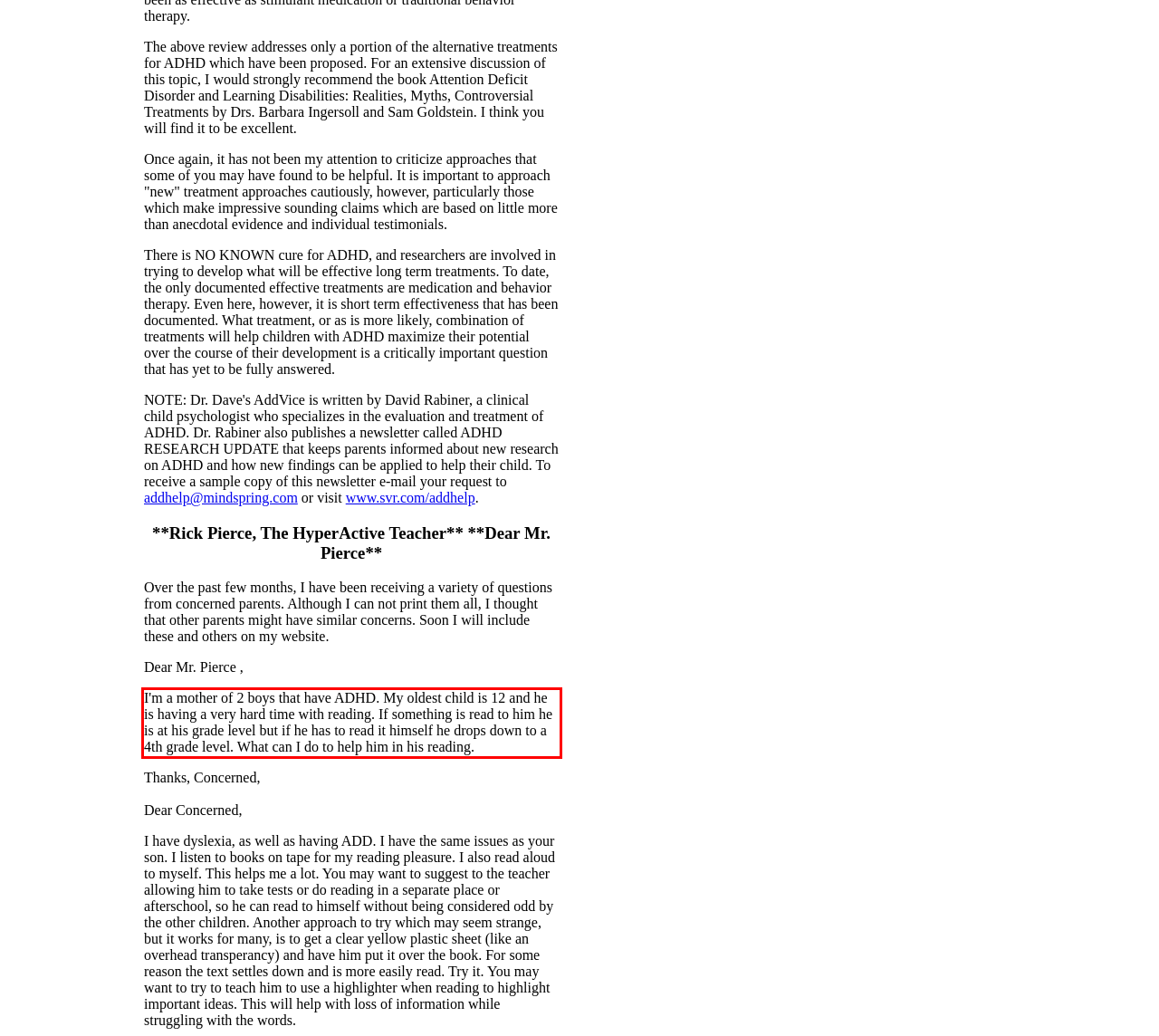You are given a screenshot with a red rectangle. Identify and extract the text within this red bounding box using OCR.

I'm a mother of 2 boys that have ADHD. My oldest child is 12 and he is having a very hard time with reading. If something is read to him he is at his grade level but if he has to read it himself he drops down to a 4th grade level. What can I do to help him in his reading.